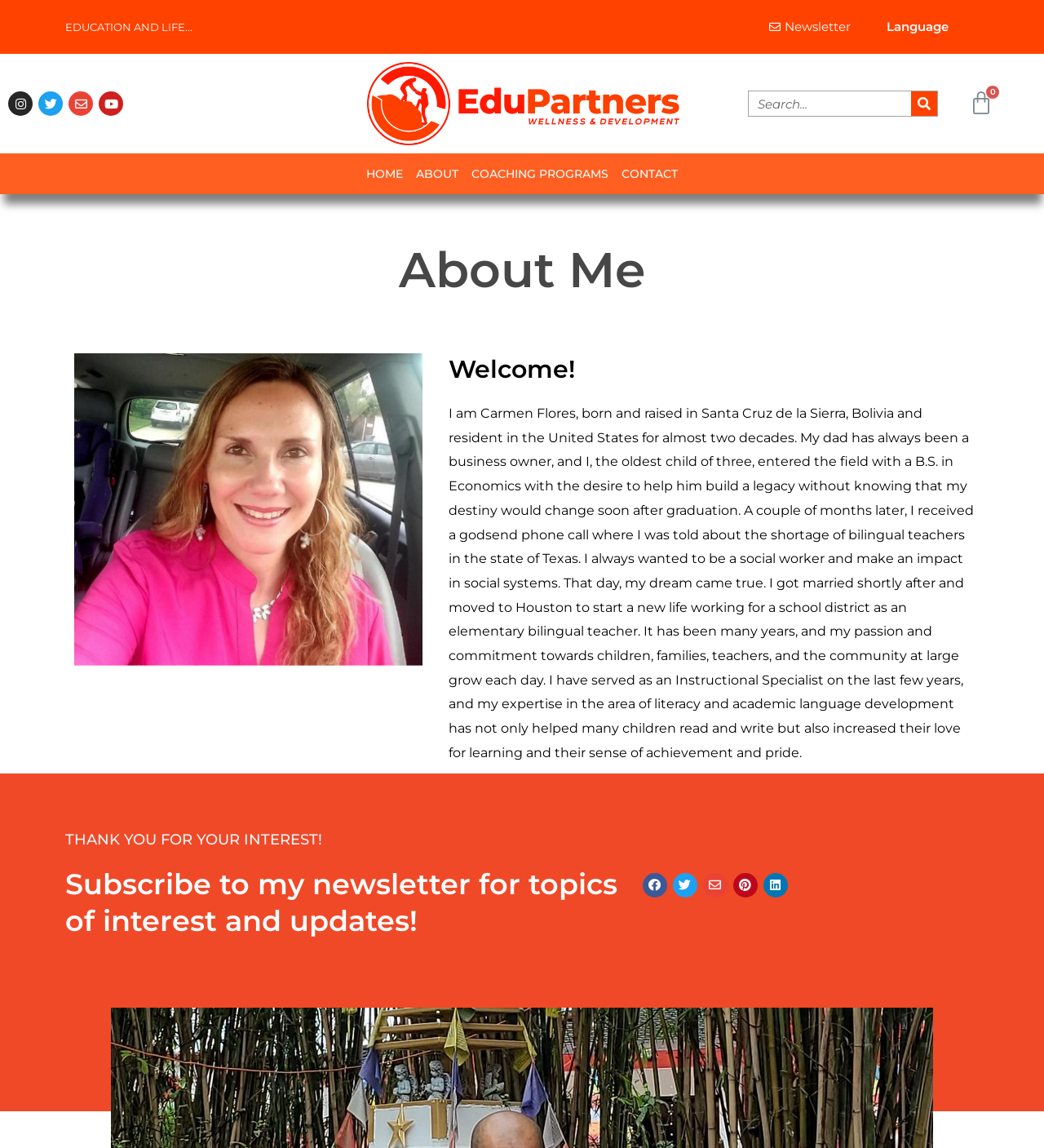Give a one-word or phrase response to the following question: How many social media links are present on the page?

8